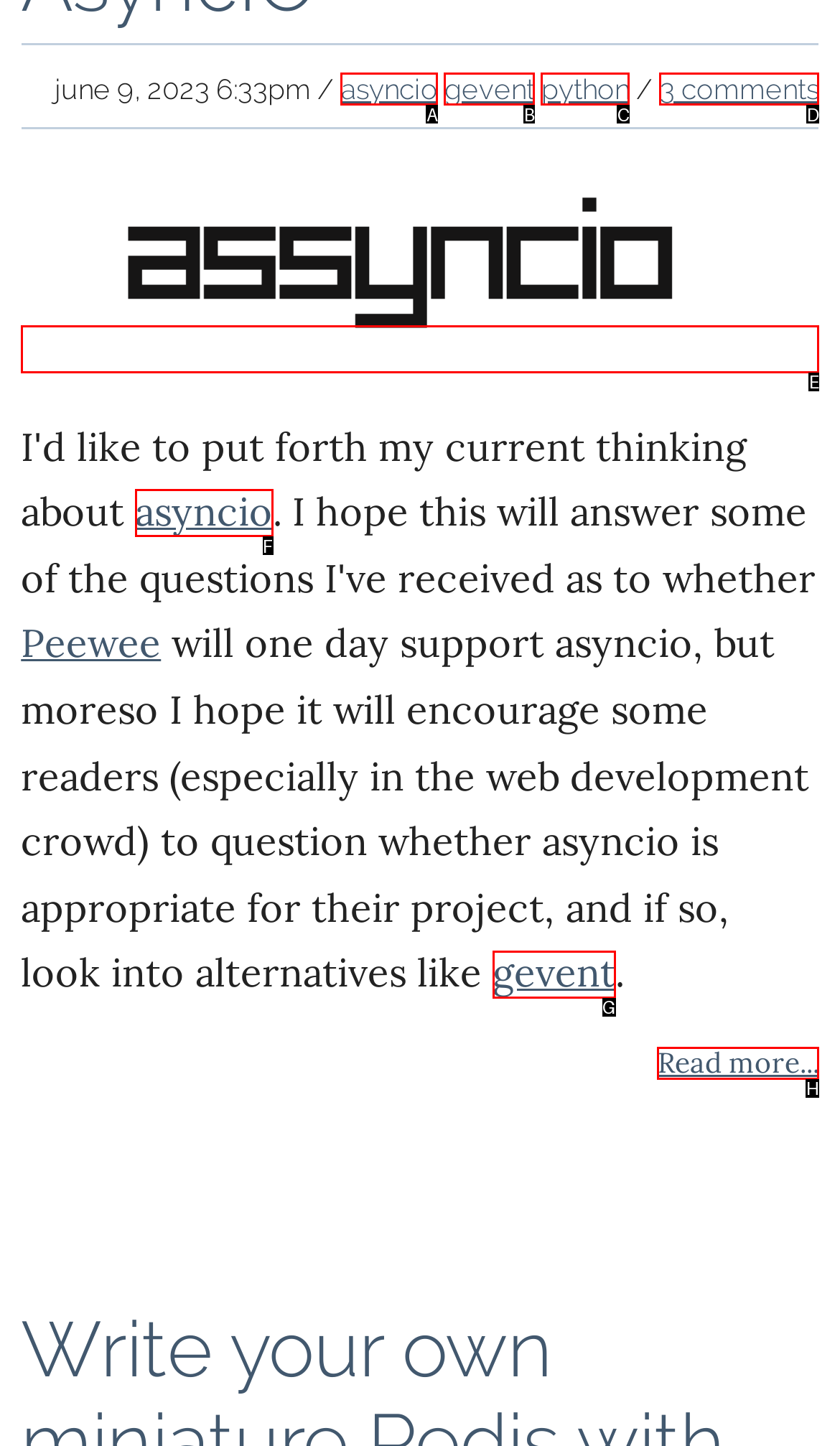Looking at the description: Read more..., identify which option is the best match and respond directly with the letter of that option.

H